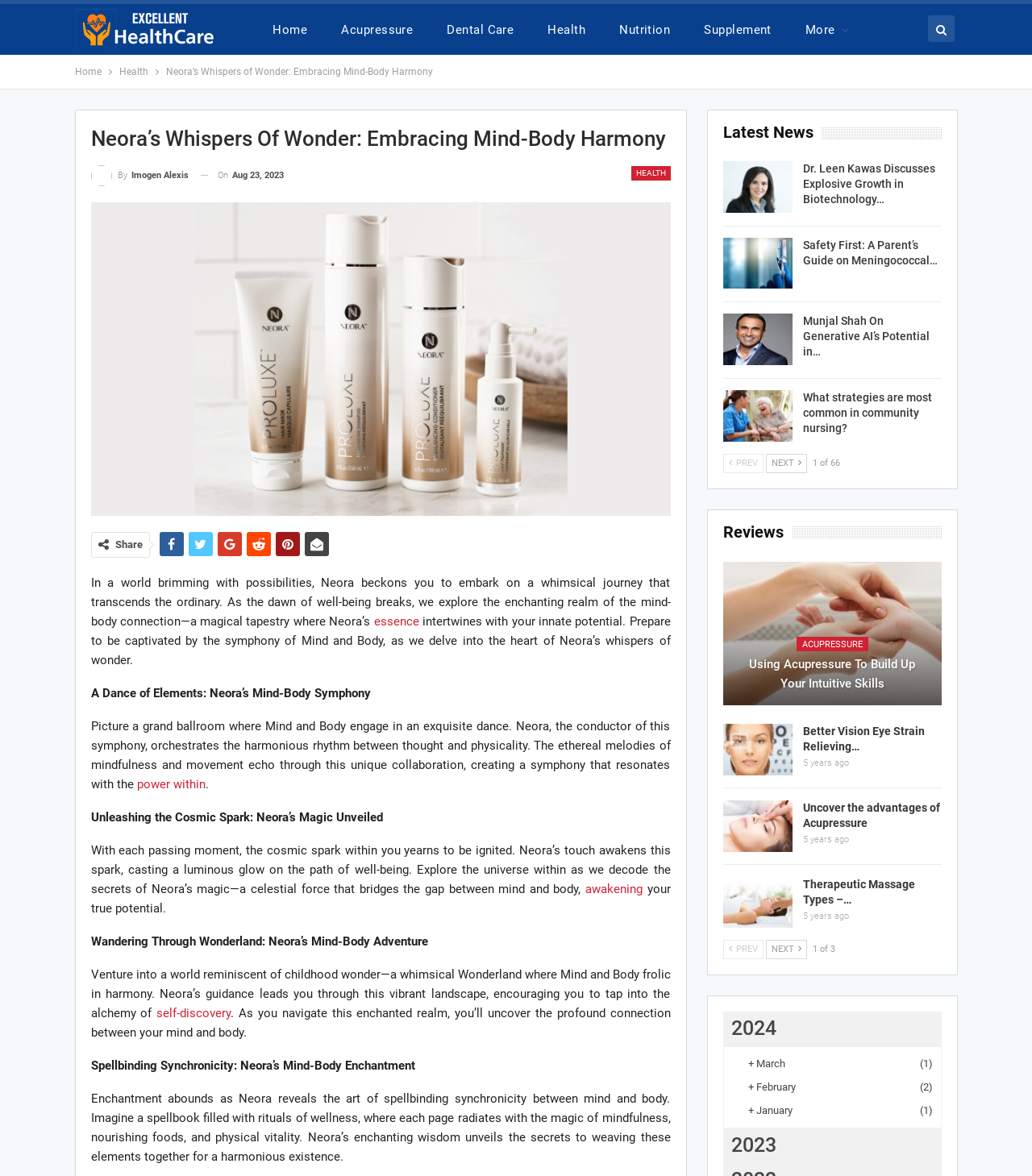Answer the question briefly using a single word or phrase: 
How many links are there in the navigation section?

2